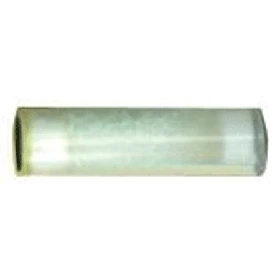Explain the image in detail, mentioning the main subjects and background elements.

The image showcases a De Ionisation 10-inch filter insert, a crucial component designed for enhancing water purification systems. This filter is engineered to significantly reduce total dissolved solids (TDS) in tap water, ensuring high-quality drinking water. The transparent housing allows for easy monitoring of the filter's condition. Ideal for use in residential water systems, this insert effectively removes contaminants that may not be captured by reverse osmosis alone, achieving a remarkable purification level. Perfect for households in areas with elevated TDS levels, it serves as an excellent inline filtering solution to improve water quality significantly.